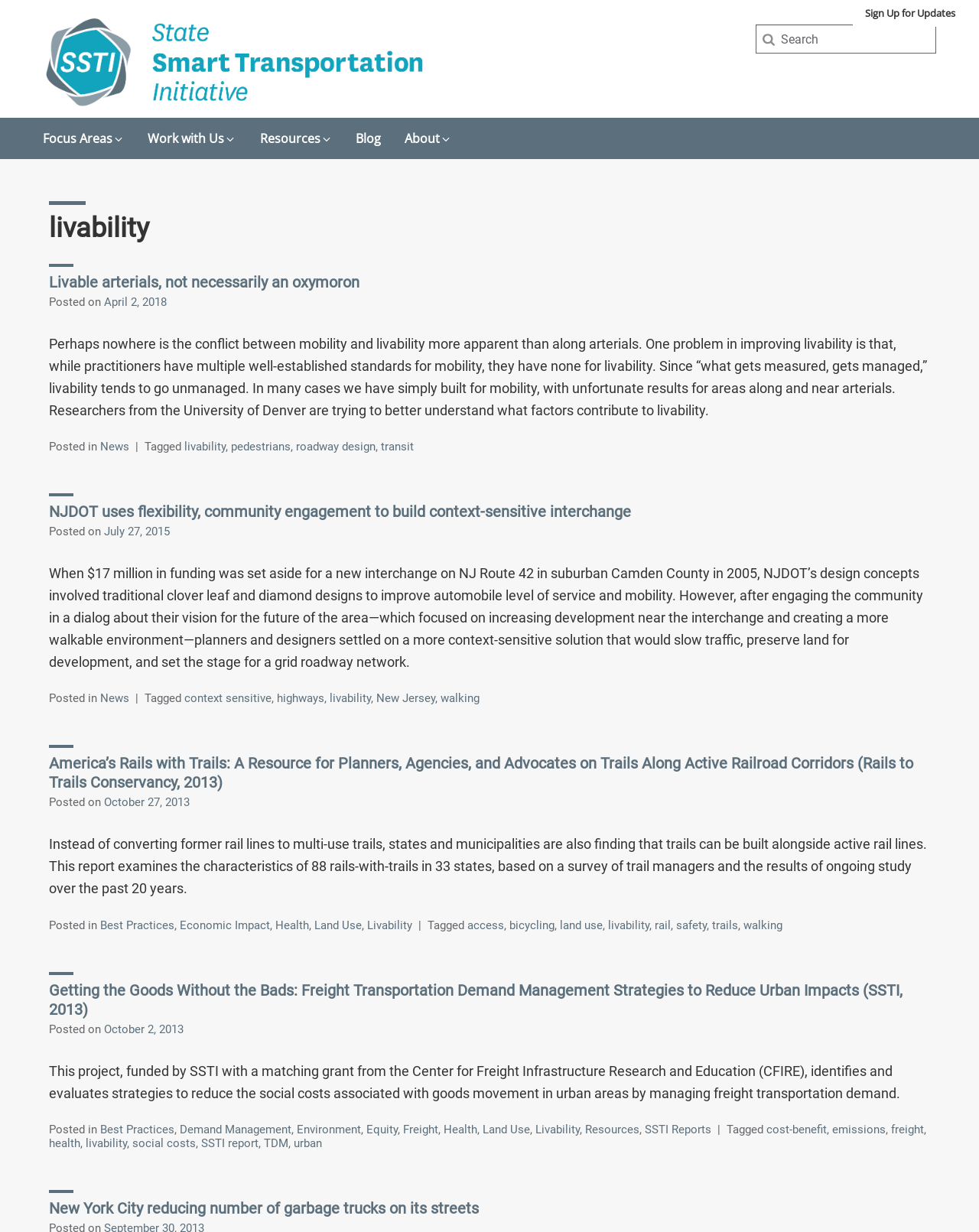What is the purpose of the 'Search' function on the webpage?
Kindly offer a detailed explanation using the data available in the image.

The 'Search' function is located at the top right corner of the webpage, and it allows users to search for specific keywords or topics within the website, making it easier to find relevant information.